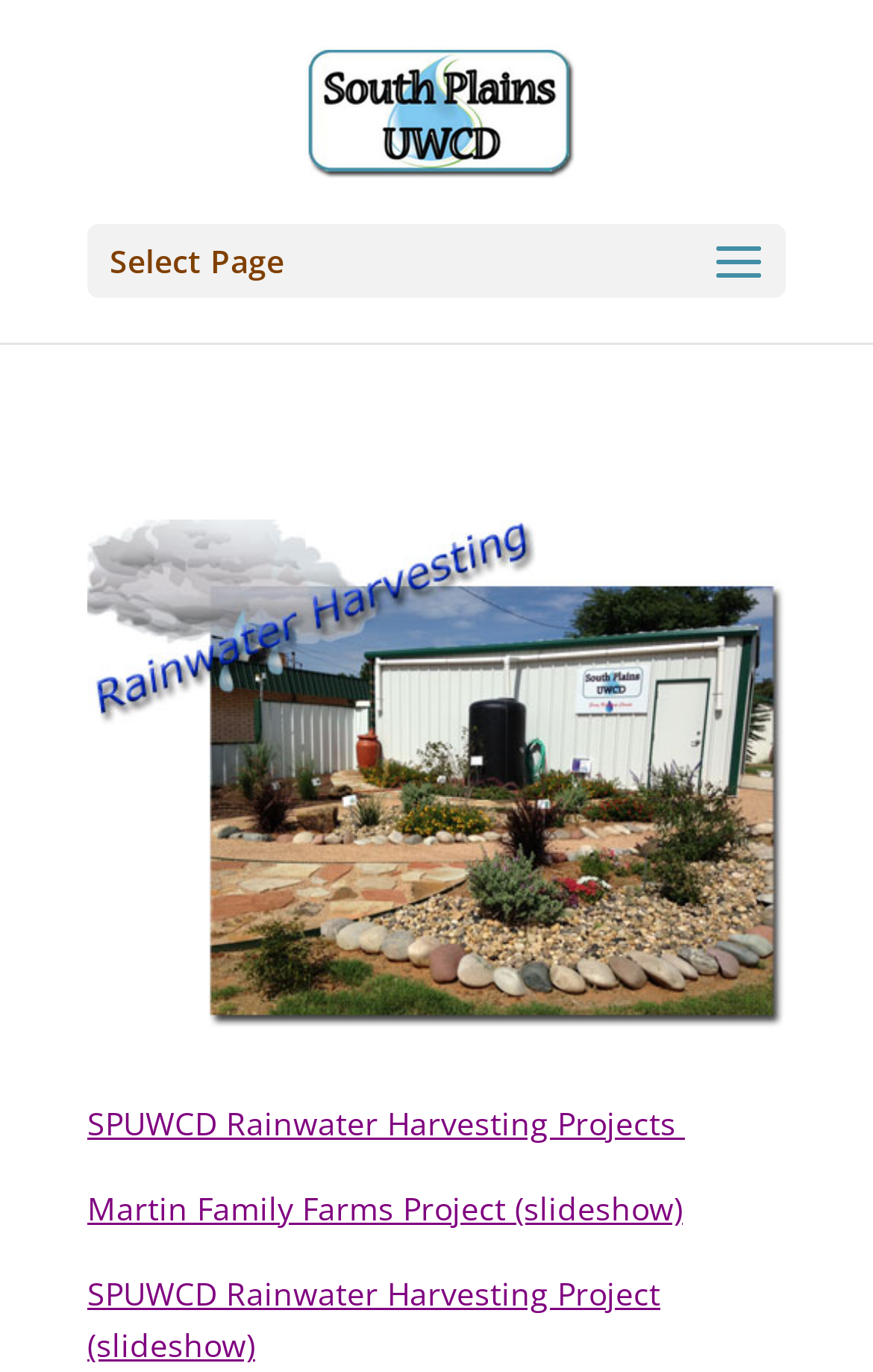What is the name of the organization?
Can you provide an in-depth and detailed response to the question?

The name of the organization can be found in the top-left corner of the webpage, where there is a link and an image with the same name.